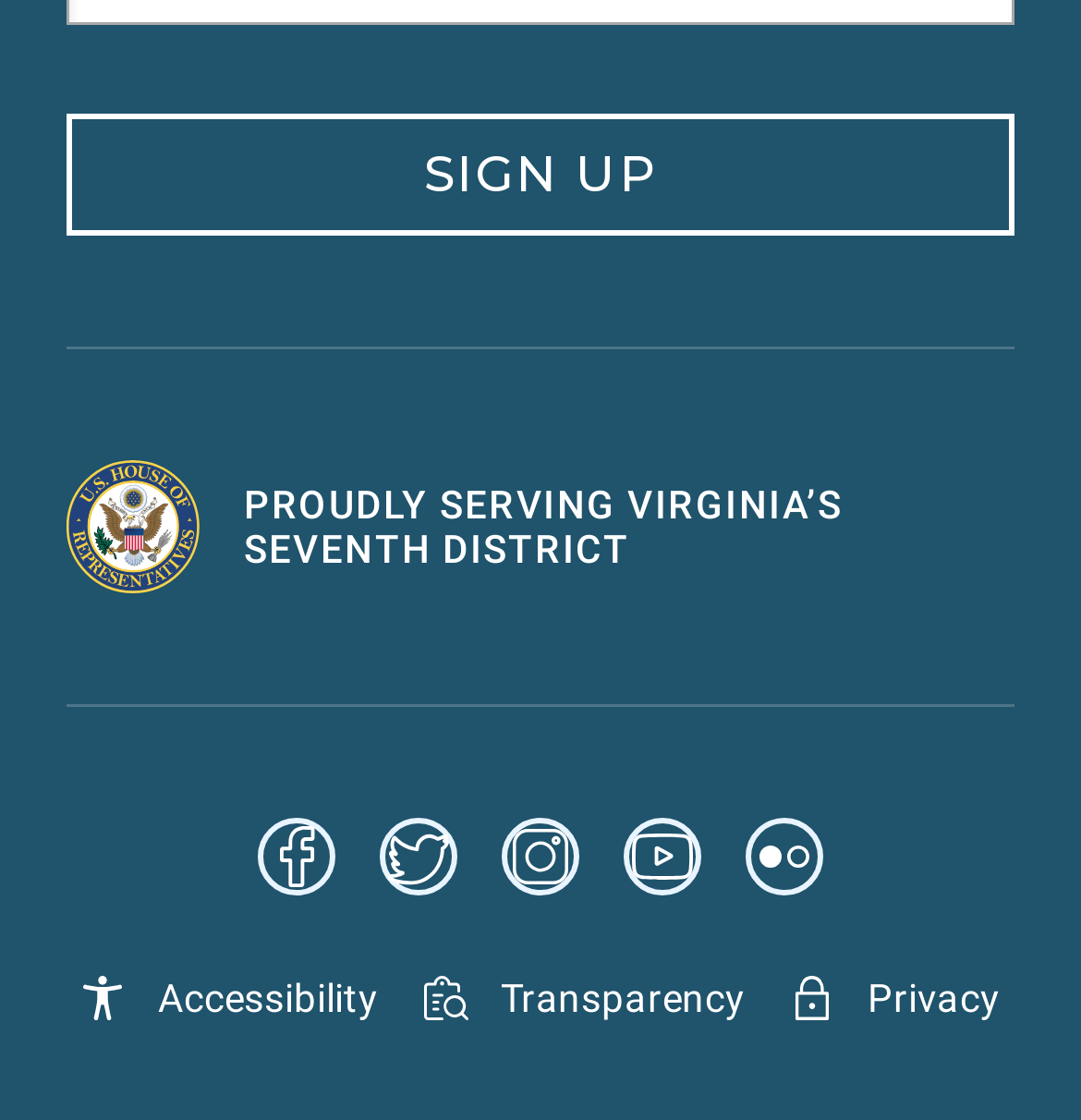Locate the bounding box coordinates of the region to be clicked to comply with the following instruction: "Go to Twitter". The coordinates must be four float numbers between 0 and 1, in the form [left, top, right, bottom].

[0.351, 0.73, 0.423, 0.822]